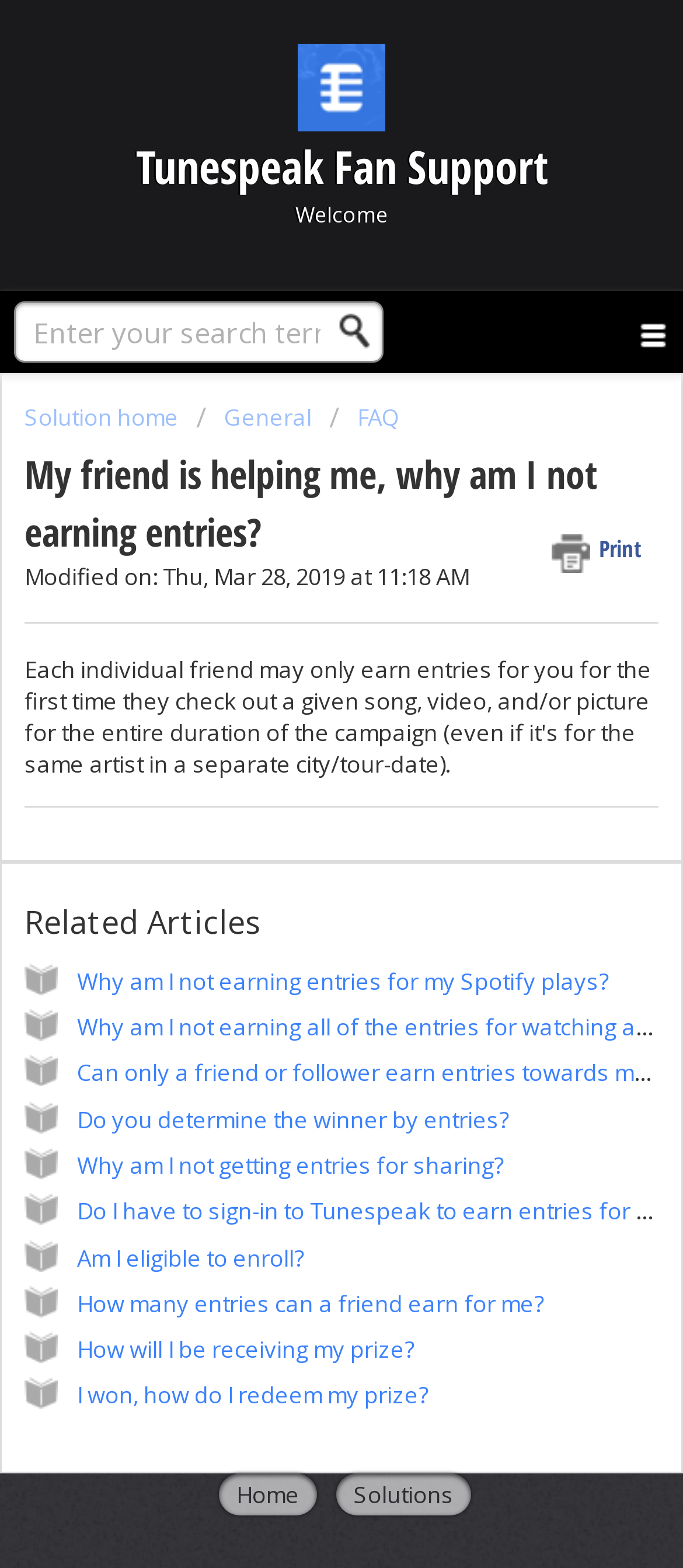Please determine the bounding box coordinates of the element to click in order to execute the following instruction: "Click the logo". The coordinates should be four float numbers between 0 and 1, specified as [left, top, right, bottom].

[0.053, 0.027, 0.947, 0.083]